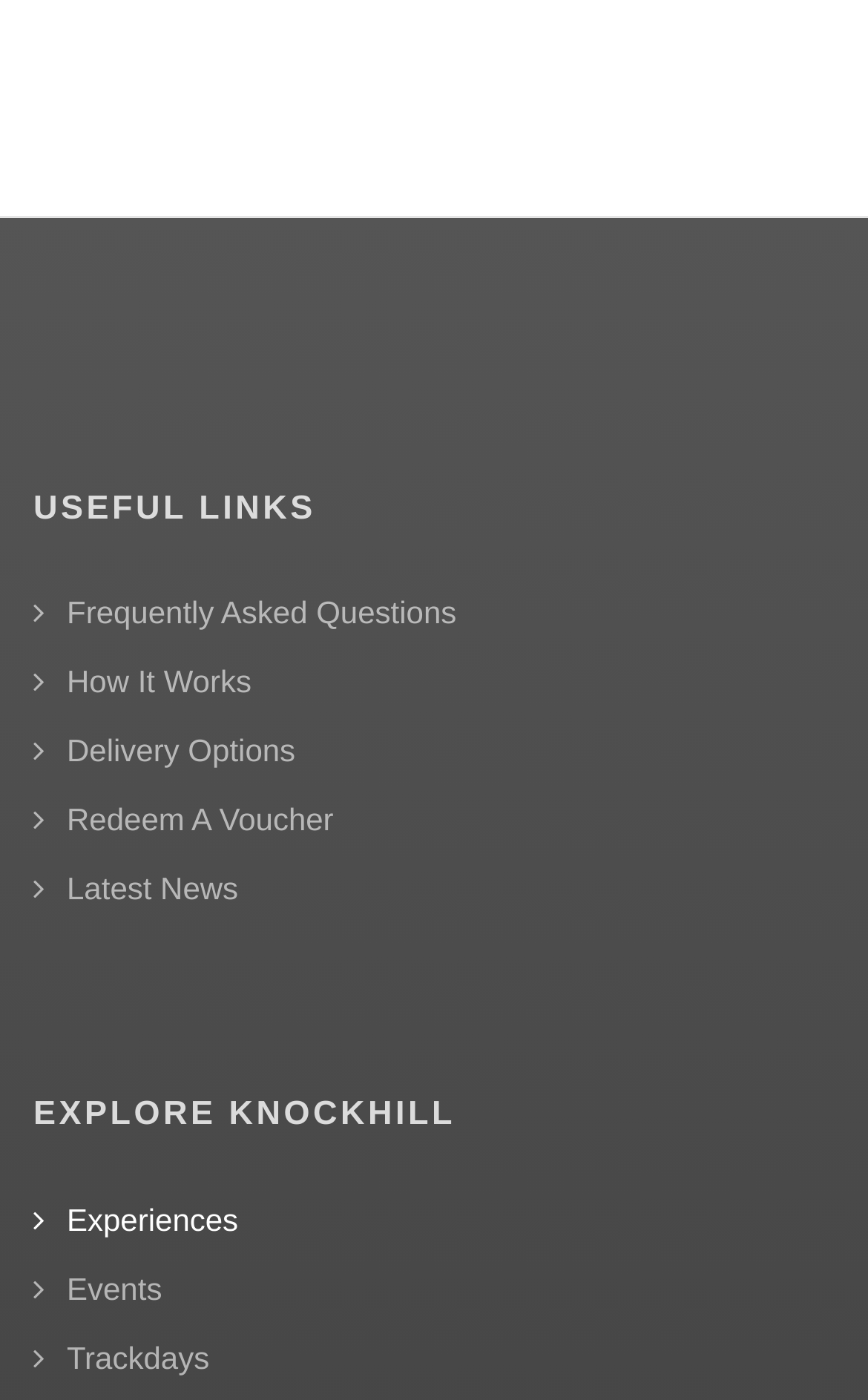Provide a brief response to the question using a single word or phrase: 
What is the first link under Explore Knockhill?

Experiences